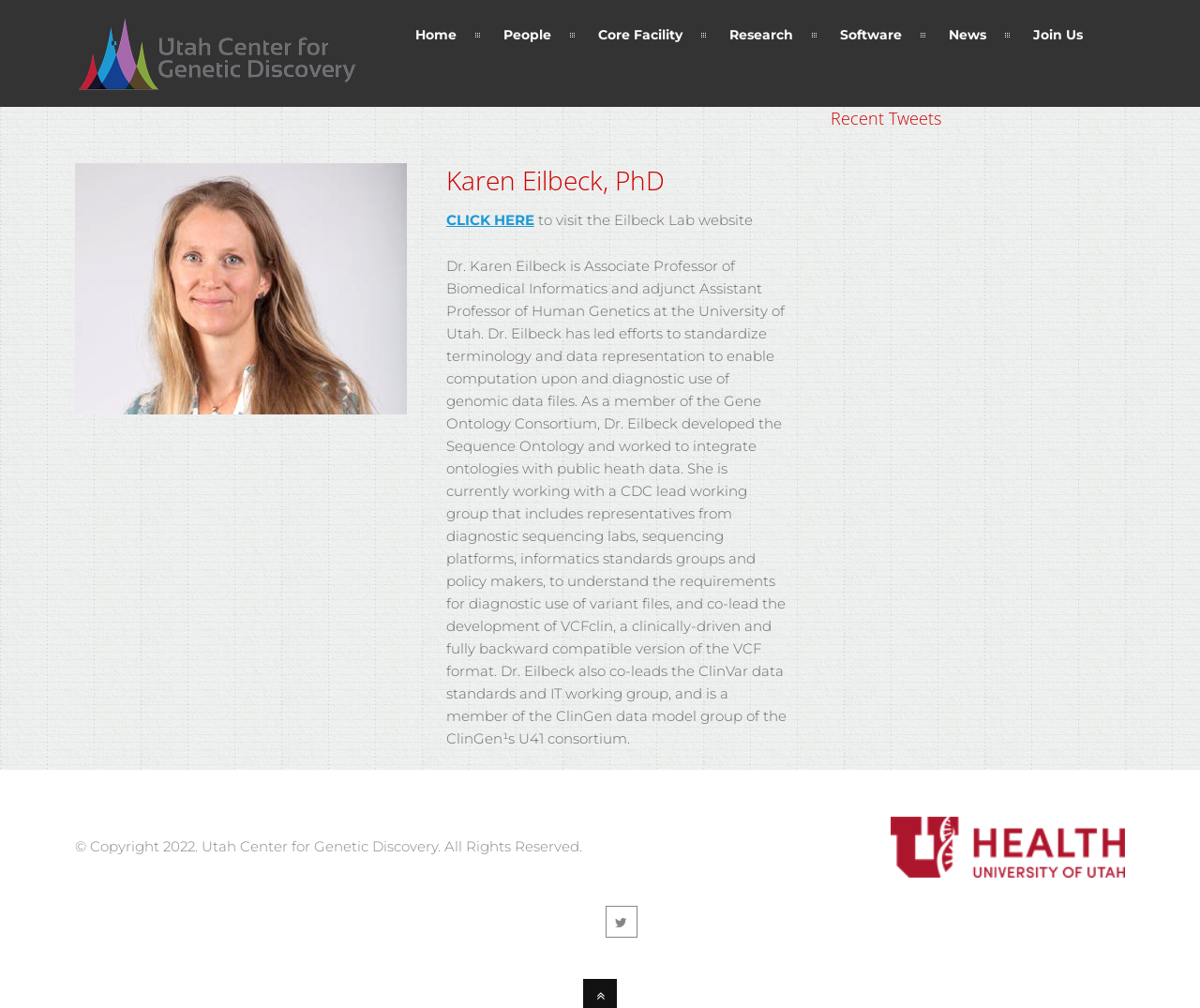What year is the copyright of the webpage?
Using the image as a reference, answer the question with a short word or phrase.

2022